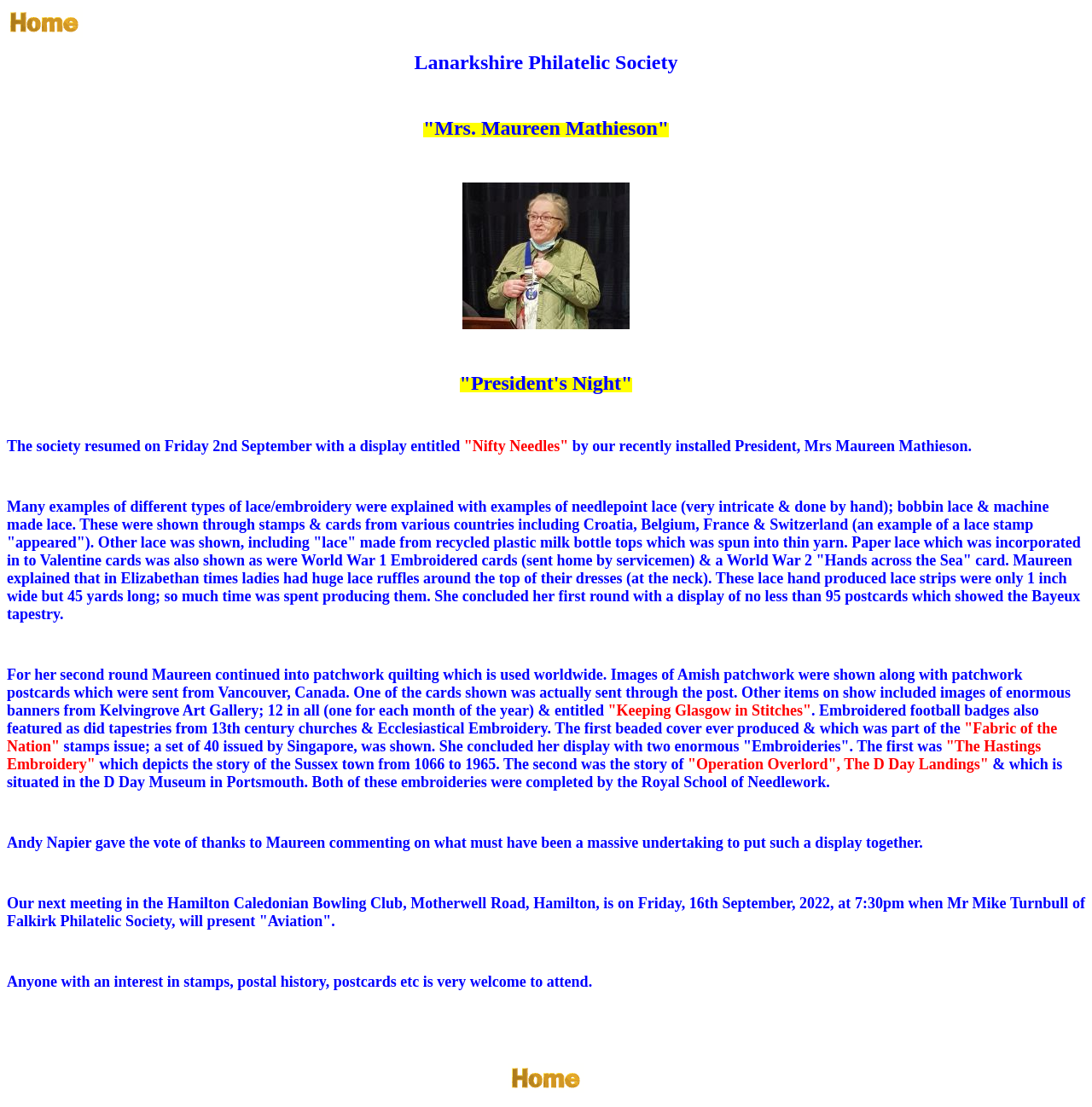What is the topic of the display presented by Mrs. Maureen Mathieson?
Answer the question with a thorough and detailed explanation.

I found the answer by reading the text that describes the display presented by Mrs. Maureen Mathieson, which mentions different types of lace and embroidery, including needlepoint lace, bobbin lace, and machine-made lace.